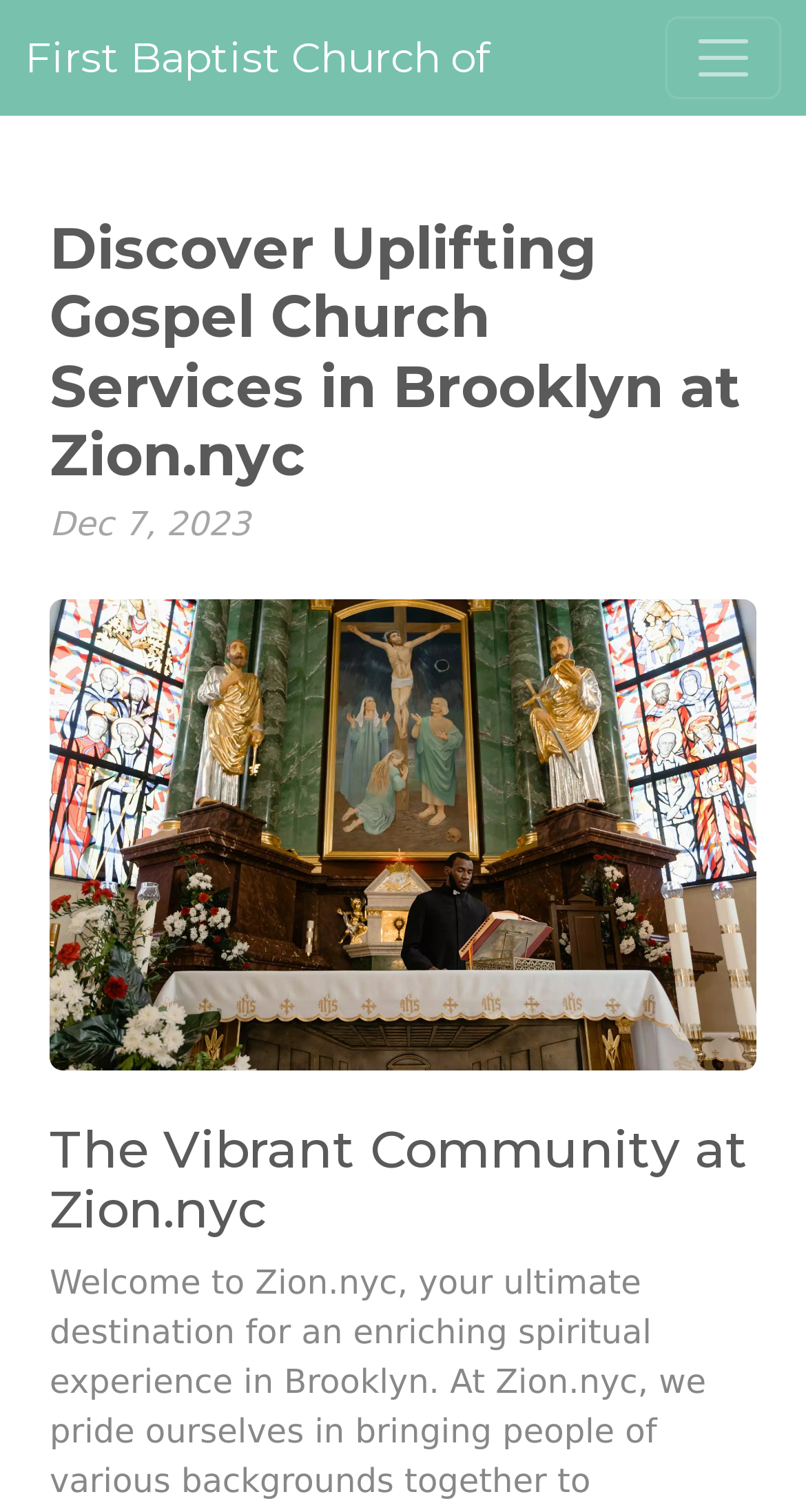Identify the bounding box for the UI element described as: "First Baptist Church of". The coordinates should be four float numbers between 0 and 1, i.e., [left, top, right, bottom].

[0.031, 0.011, 0.608, 0.066]